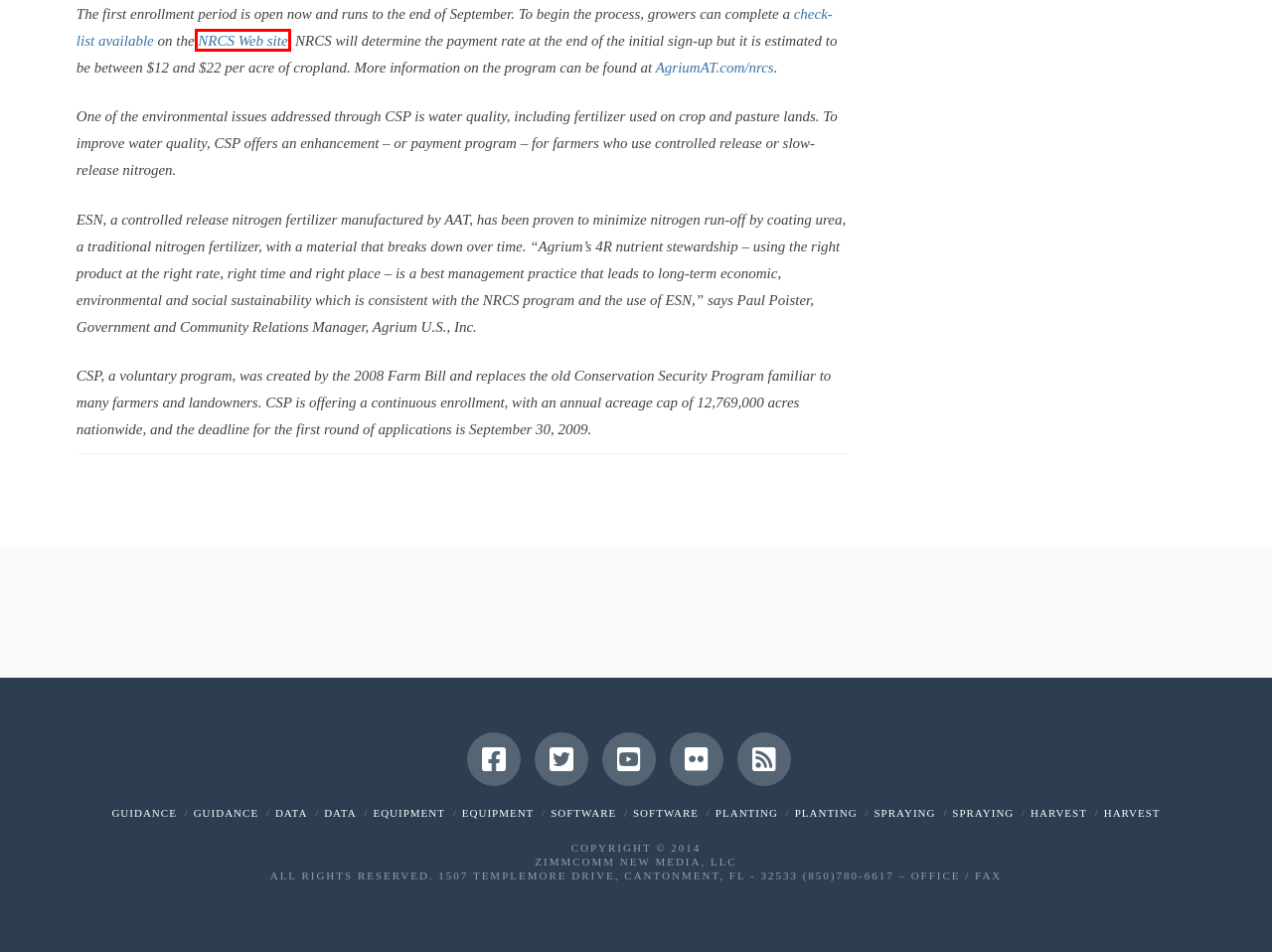After examining the screenshot of a webpage with a red bounding box, choose the most accurate webpage description that corresponds to the new page after clicking the element inside the red box. Here are the candidates:
A. Software | Precision
B. Equipment | Precision
C. ZimmComm | Creative Content Solutions for Agribusiness Professionals
D. Guidance | Precision
E. Home | Natural Resources Conservation Service
F. Spraying | Precision
G. Planting | Precision
H. Harvesting | Precision

E